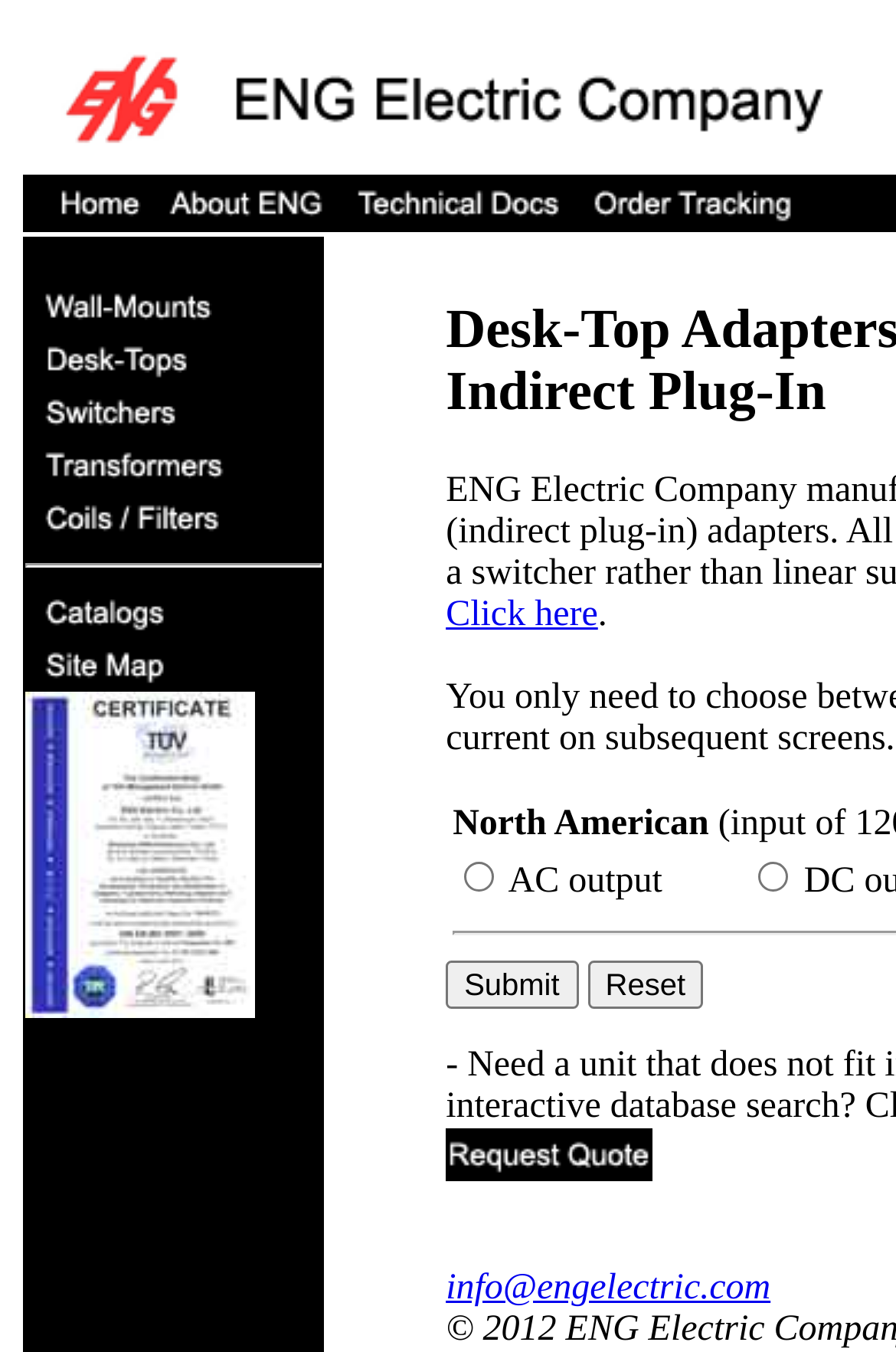Please respond to the question with a concise word or phrase:
What is the purpose of this webpage?

Search ENG Electric products